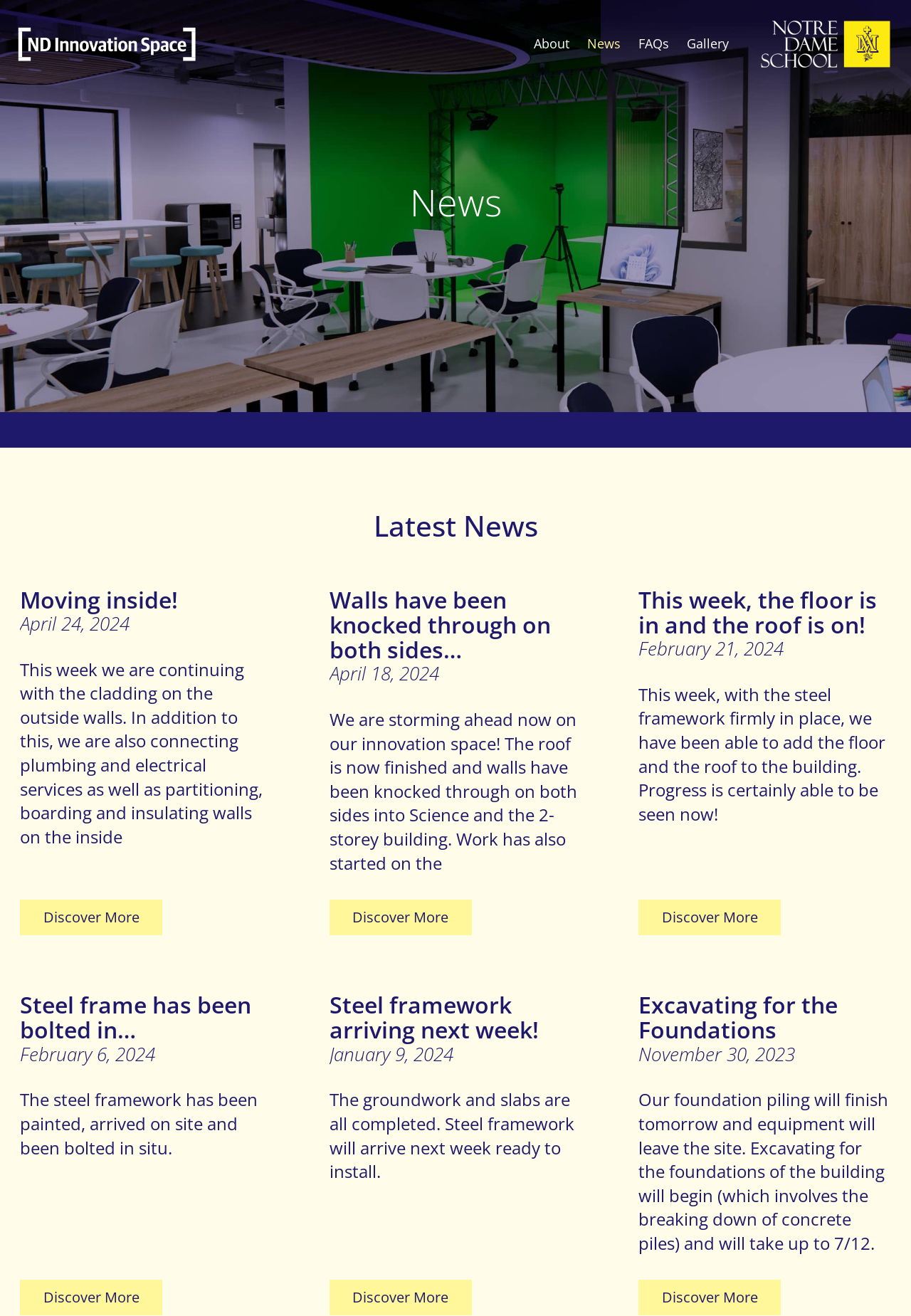Find the bounding box coordinates of the area that needs to be clicked in order to achieve the following instruction: "Check the 'Latest News'". The coordinates should be specified as four float numbers between 0 and 1, i.e., [left, top, right, bottom].

[0.014, 0.389, 0.986, 0.41]